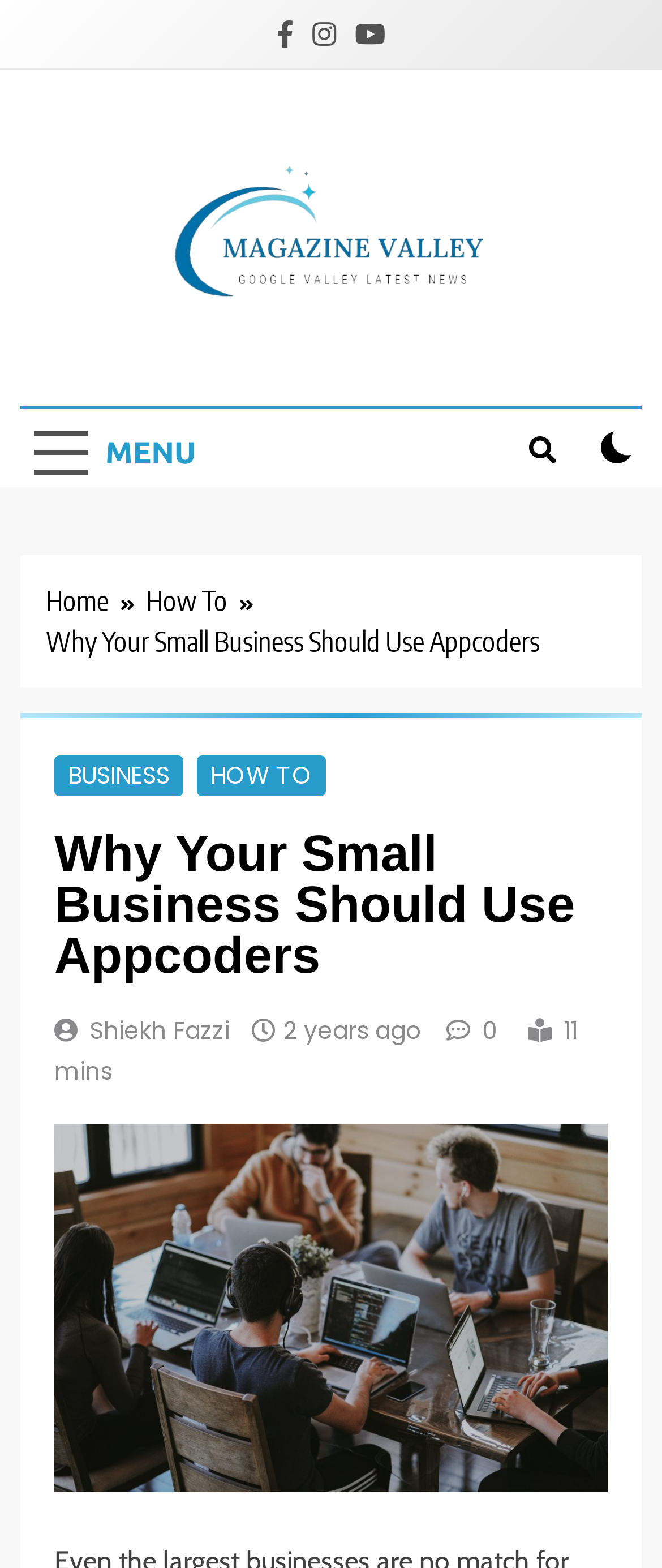Kindly respond to the following question with a single word or a brief phrase: 
What is the name of the website?

Magazine Valley